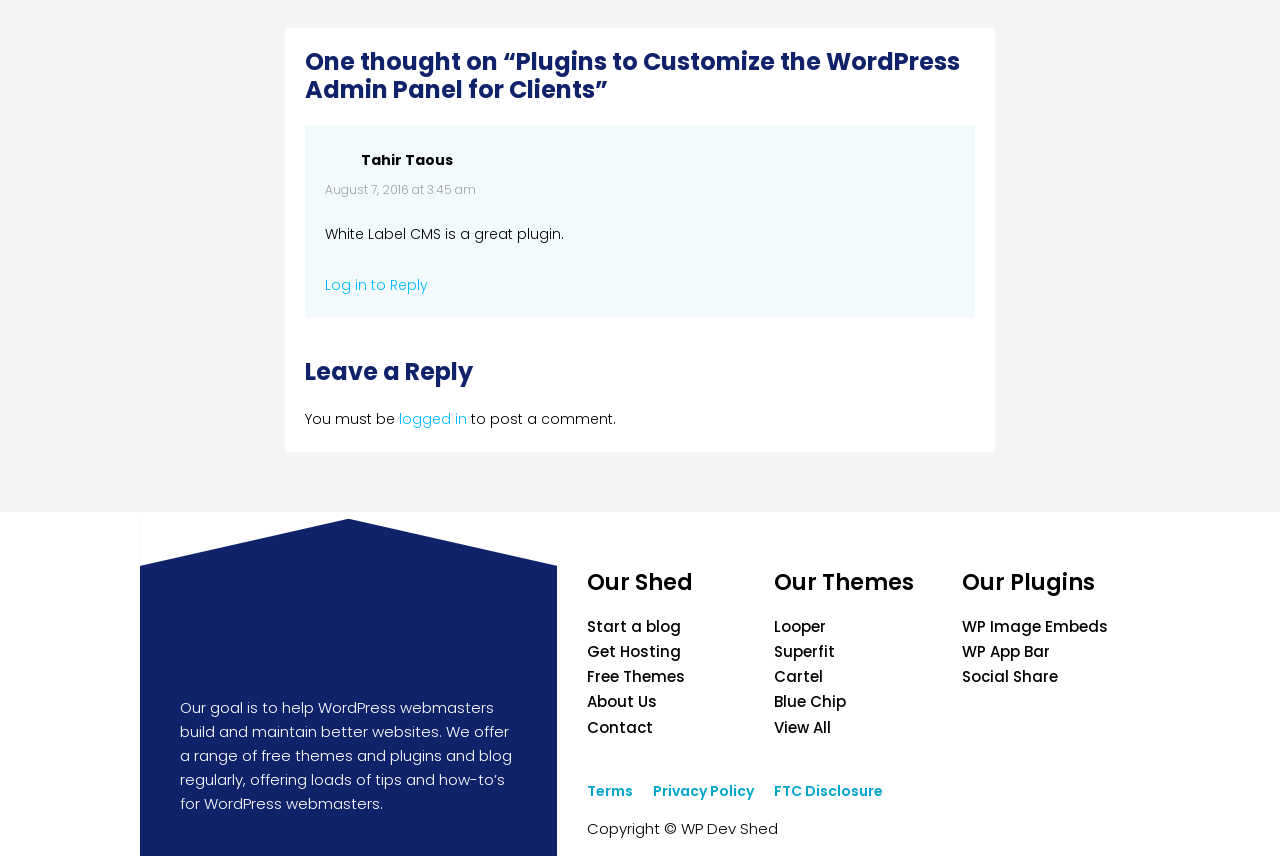Show the bounding box coordinates of the region that should be clicked to follow the instruction: "Learn more about the developer Westone Bit Entertainment."

None